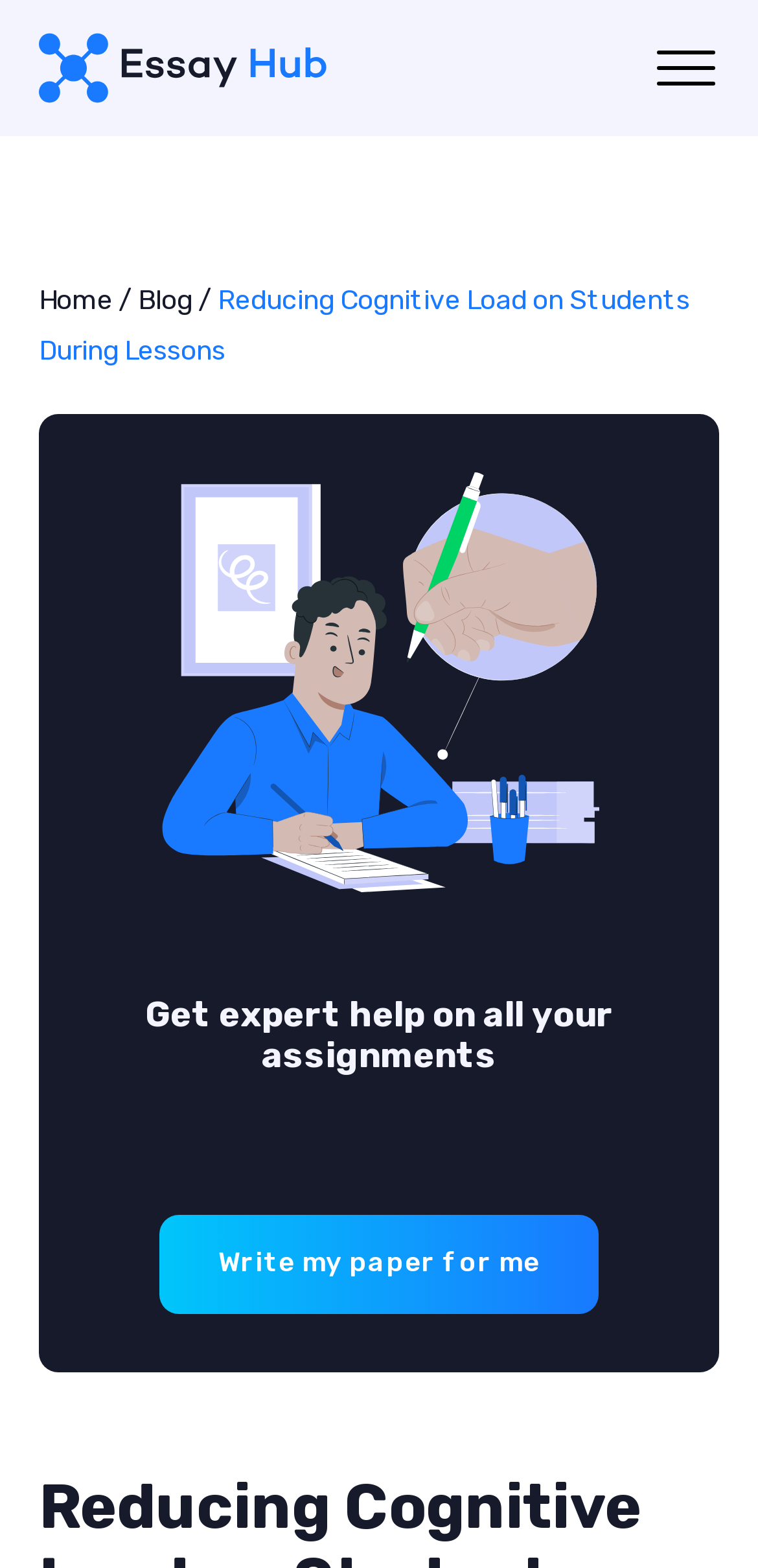Articulate a complete and detailed caption of the webpage elements.

The webpage appears to be a blog post titled "Reducing Cognitive Load on Students During Lessons" on a website called "User's blog". At the top left corner, there is a logo image and a link to "EssayHub". Next to the logo, there are three navigation links: "Home", a separator, and "Blog". 

Below the navigation links, the title of the blog post "Reducing Cognitive Load on Students During Lessons" is displayed prominently. 

Further down, there is a large image that takes up most of the width of the page. 

Below the image, there is a heading that reads "Get expert help on all your assignments". 

To the right of the heading, there is a link that says "Write my paper for me". 

The meta description suggests that the blog post is about the human mind's active working memory and its relation to thinking and learning.